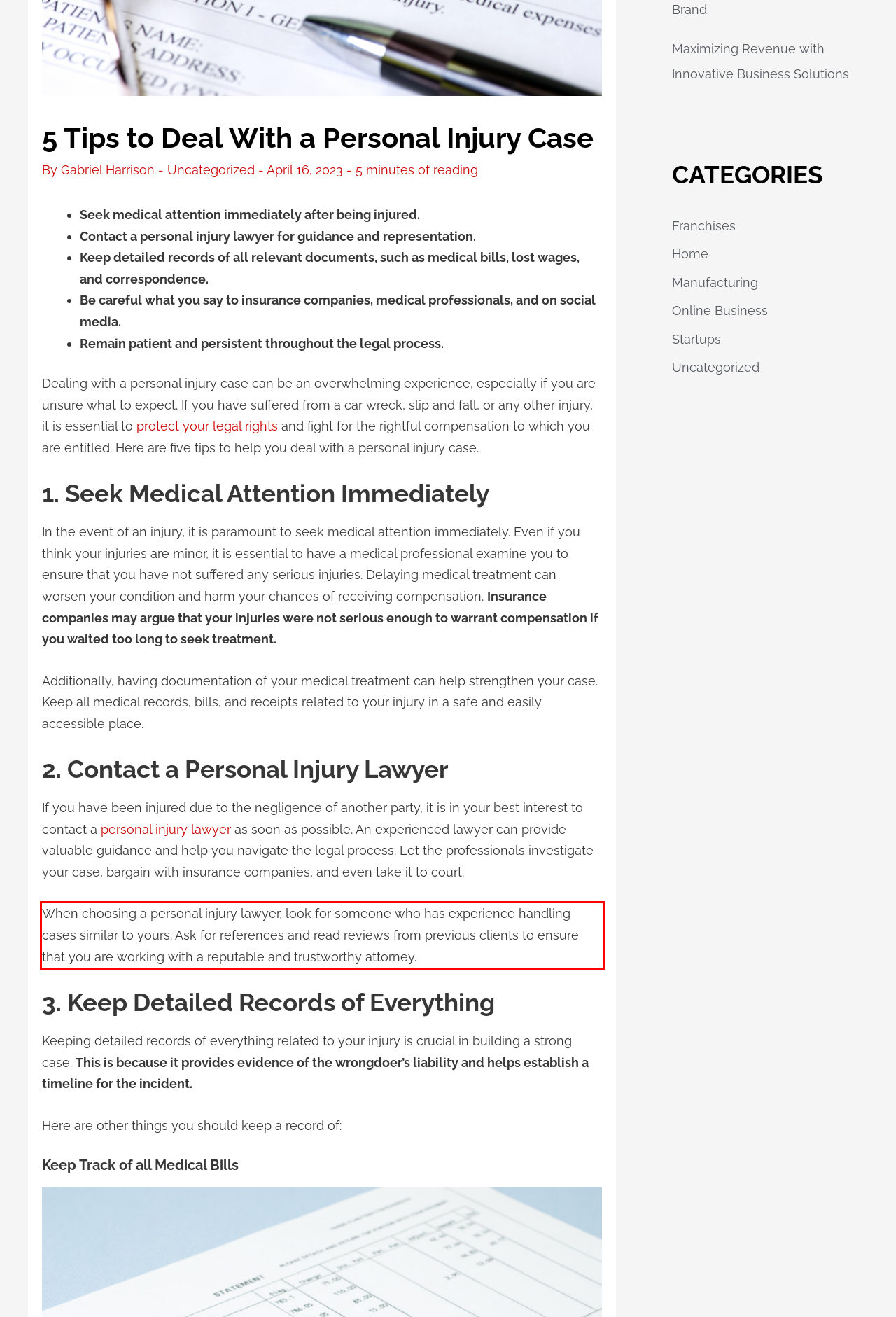Given a screenshot of a webpage with a red bounding box, please identify and retrieve the text inside the red rectangle.

When choosing a personal injury lawyer, look for someone who has experience handling cases similar to yours. Ask for references and read reviews from previous clients to ensure that you are working with a reputable and trustworthy attorney.